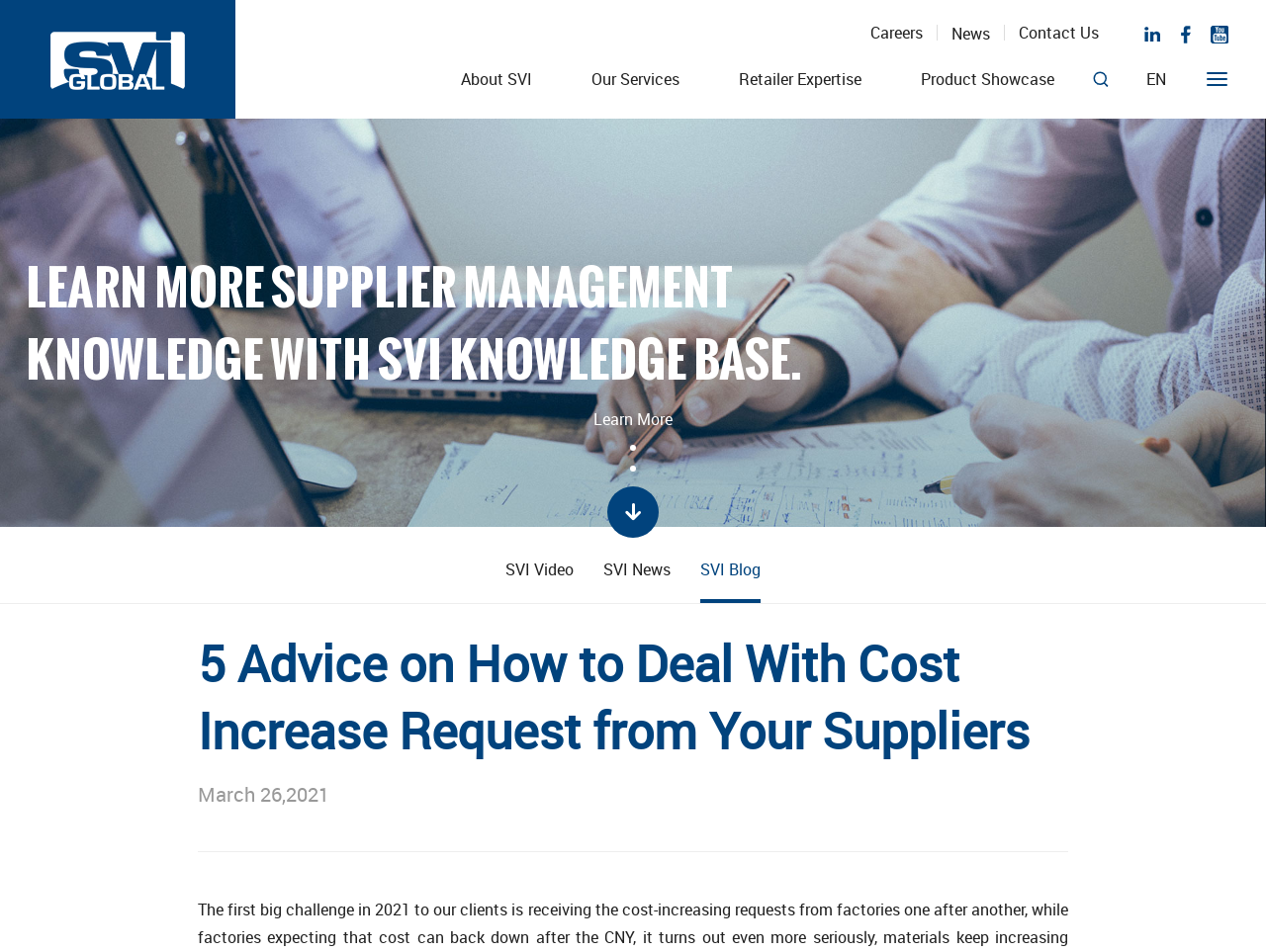Find the bounding box coordinates of the clickable area required to complete the following action: "Learn more about supplier management knowledge".

[0.02, 0.263, 0.633, 0.414]